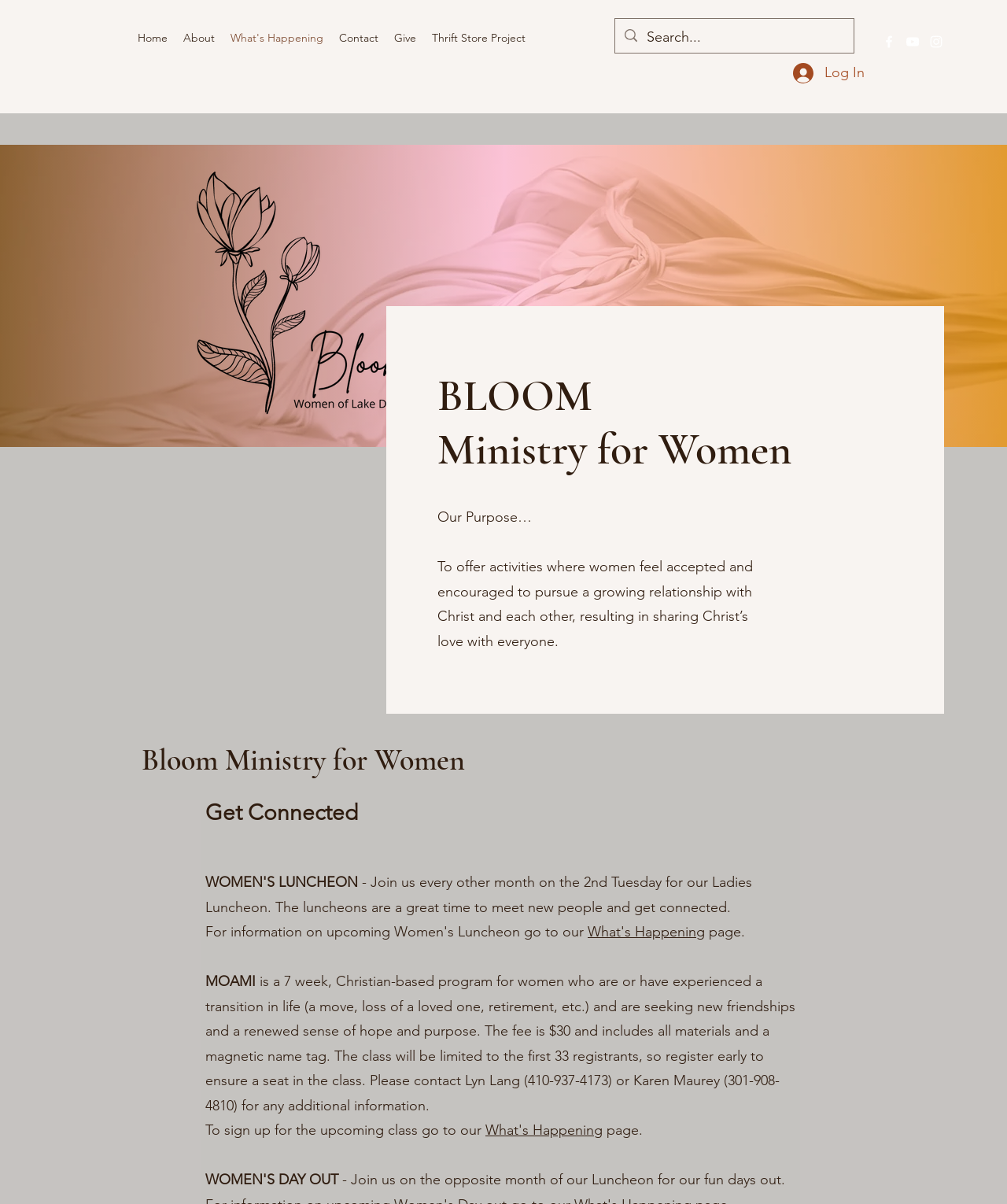Determine the bounding box coordinates of the UI element that matches the following description: "Thrift Store Project". The coordinates should be four float numbers between 0 and 1 in the format [left, top, right, bottom].

[0.421, 0.022, 0.53, 0.041]